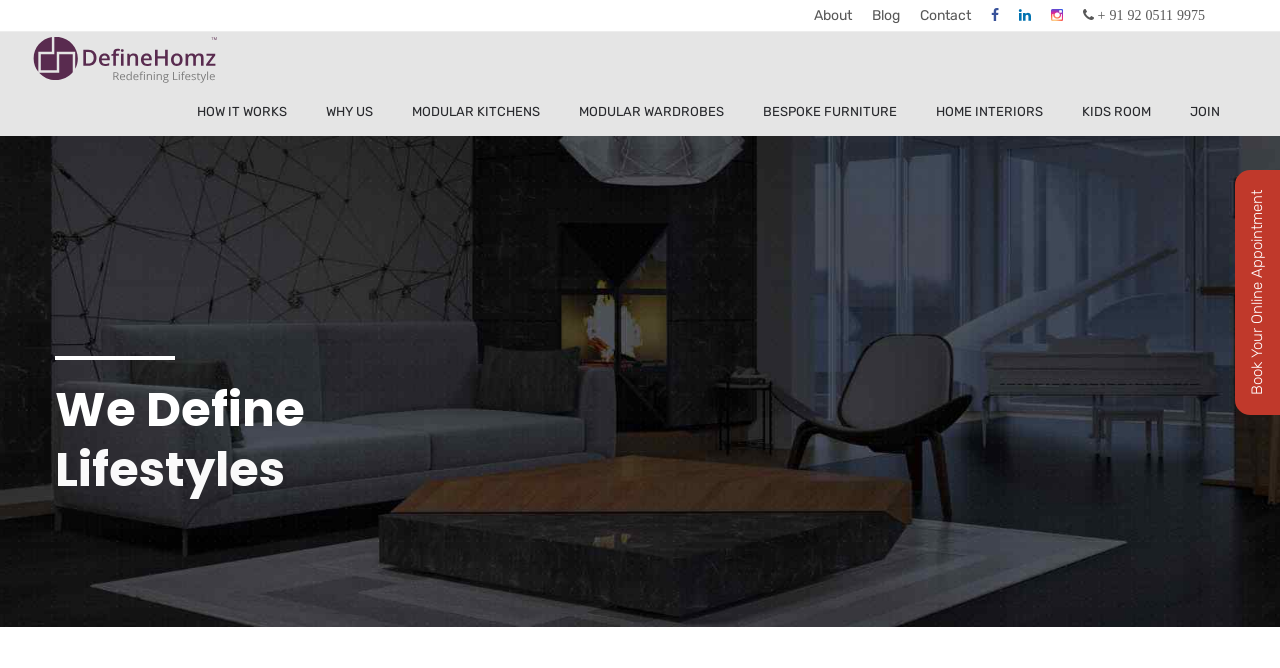Please determine the bounding box coordinates of the area that needs to be clicked to complete this task: 'Click on HOW IT WORKS'. The coordinates must be four float numbers between 0 and 1, formatted as [left, top, right, bottom].

[0.154, 0.132, 0.224, 0.204]